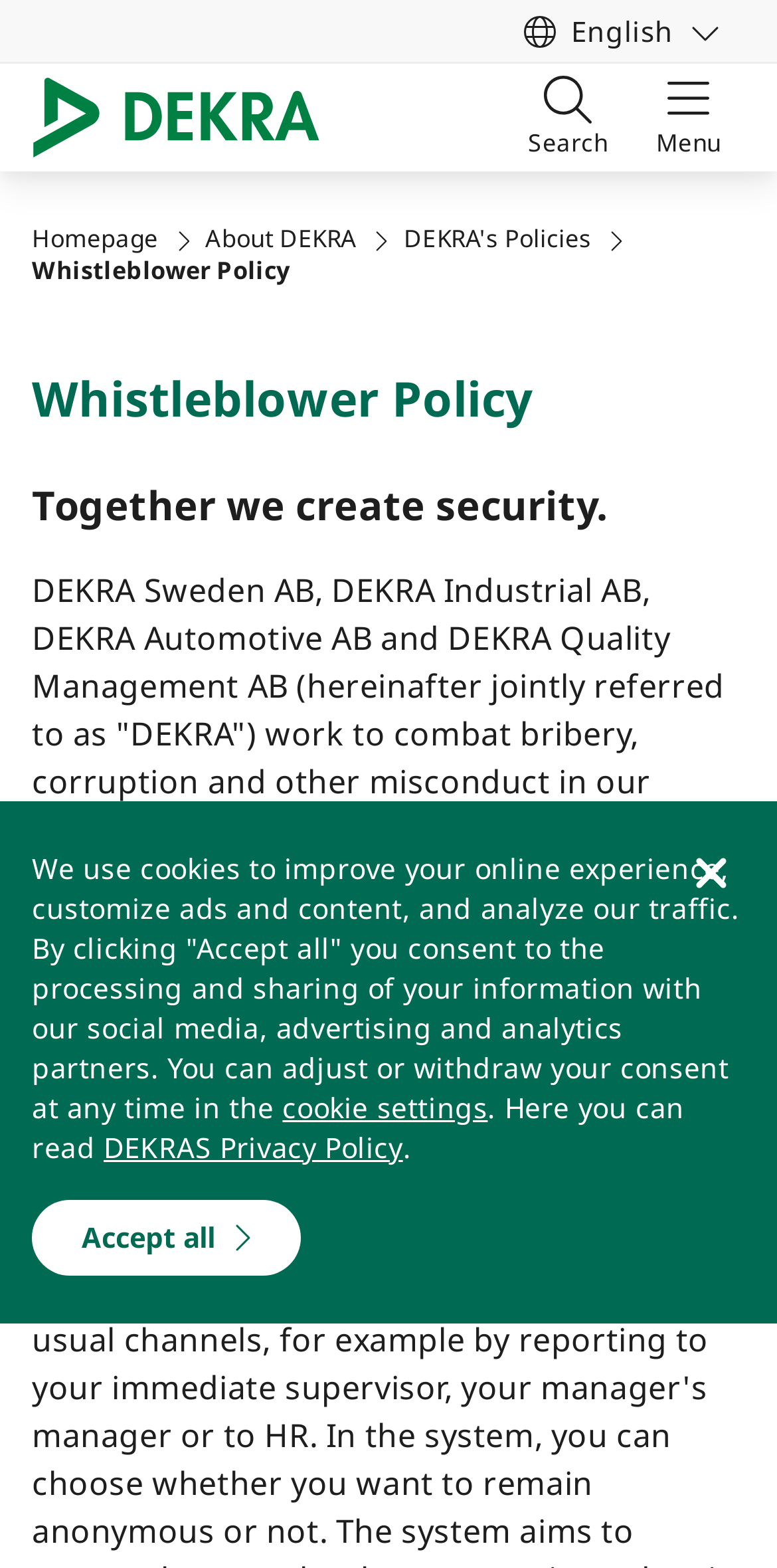Please determine the bounding box coordinates for the element with the description: "parent_node: Search aria-label="Logo" title="Logo"".

[0.041, 0.041, 0.454, 0.109]